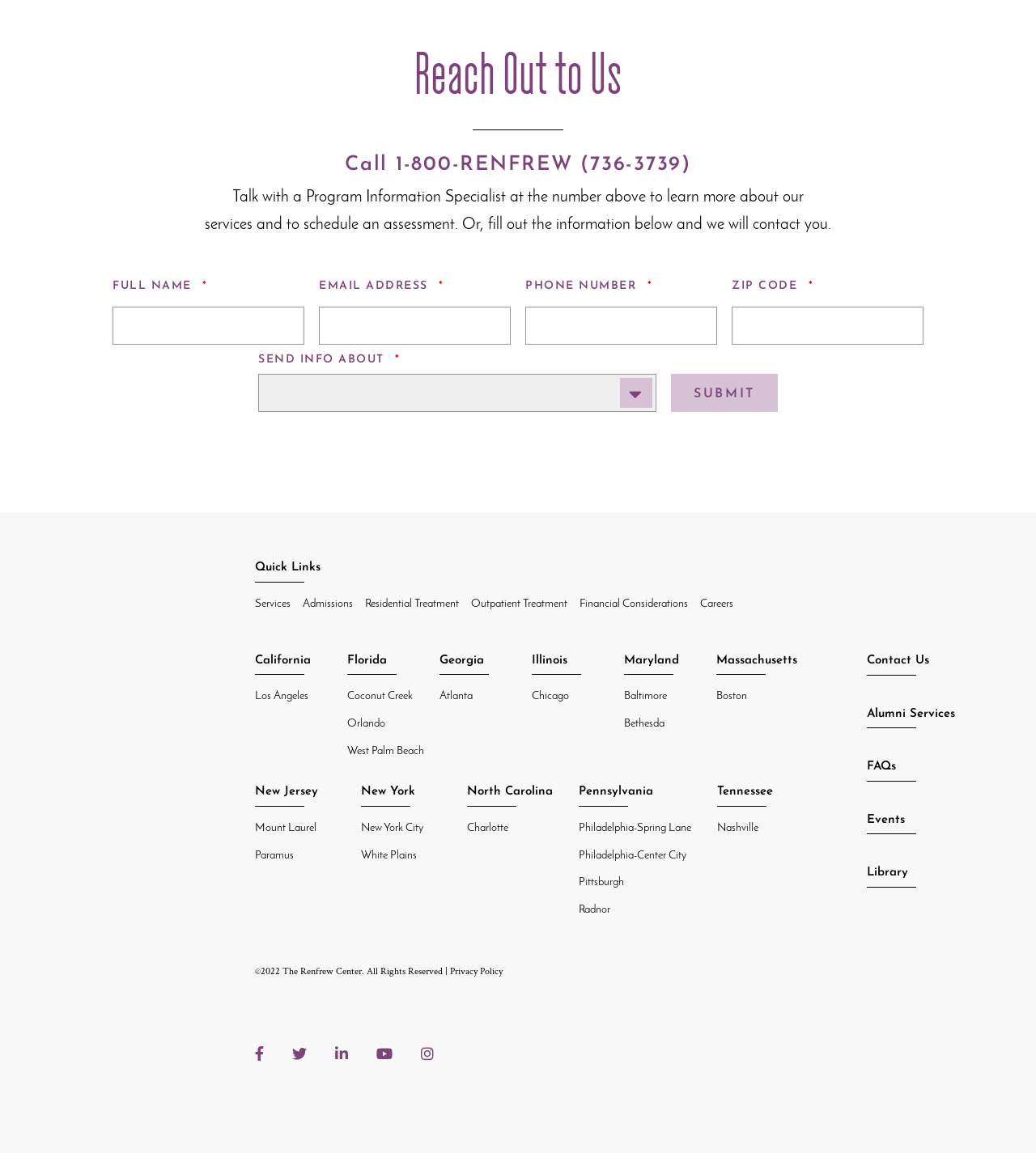Please provide the bounding box coordinates for the element that needs to be clicked to perform the following instruction: "Click the contact us link". The coordinates should be given as four float numbers between 0 and 1, i.e., [left, top, right, bottom].

[0.836, 0.564, 0.921, 0.586]